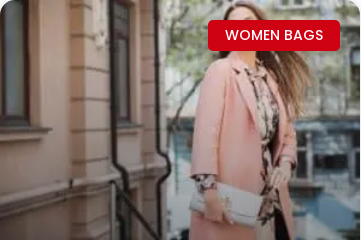What is the urban setting hinted at in the background?
Refer to the image and give a detailed answer to the query.

Although the caption mentions that the elegant backdrop hints at an urban setting, it does not provide specific details about the setting, such as a city, street, or building, leaving it to the viewer's interpretation.